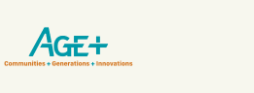What is the tagline of the AGE+ initiative?
Refer to the image and provide a one-word or short phrase answer.

Communities ◉ Generations ◉ Innovations